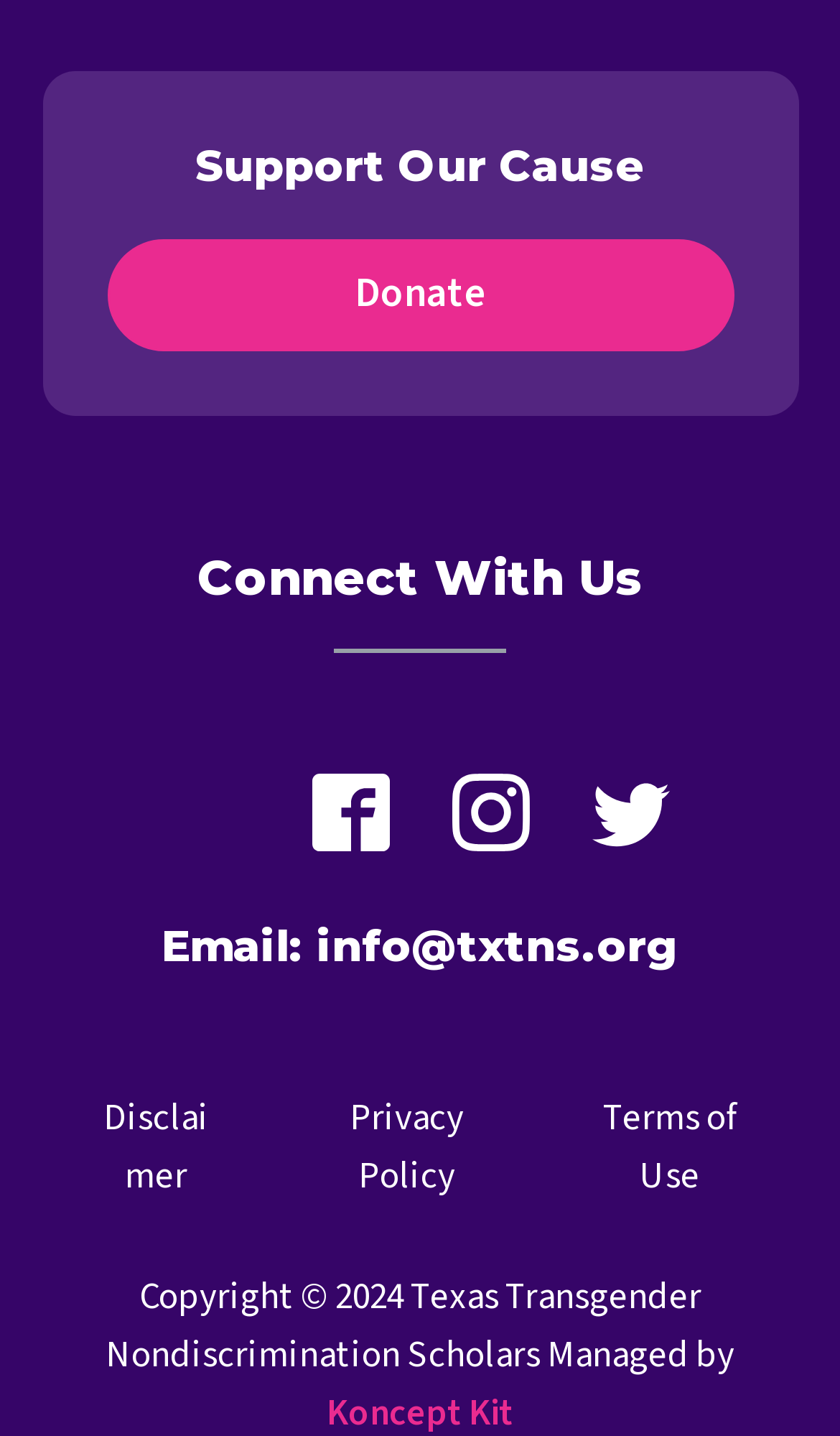Given the element description Privacy Policy, predict the bounding box coordinates for the UI element in the webpage screenshot. The format should be (top-left x, top-left y, bottom-right x, bottom-right y), and the values should be between 0 and 1.

[0.323, 0.733, 0.645, 0.868]